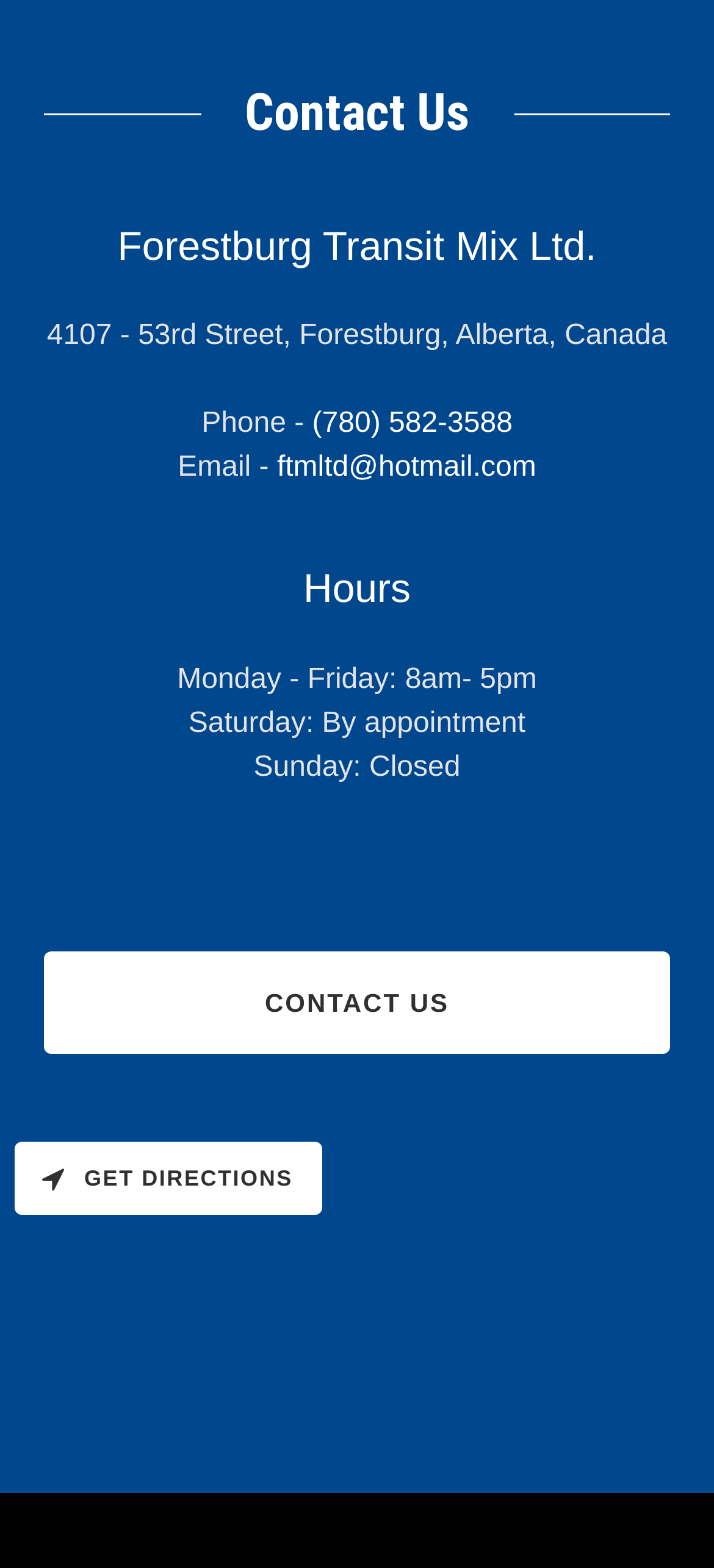Provide your answer in a single word or phrase: 
What is the company name?

Forestburg Transit Mix Ltd.